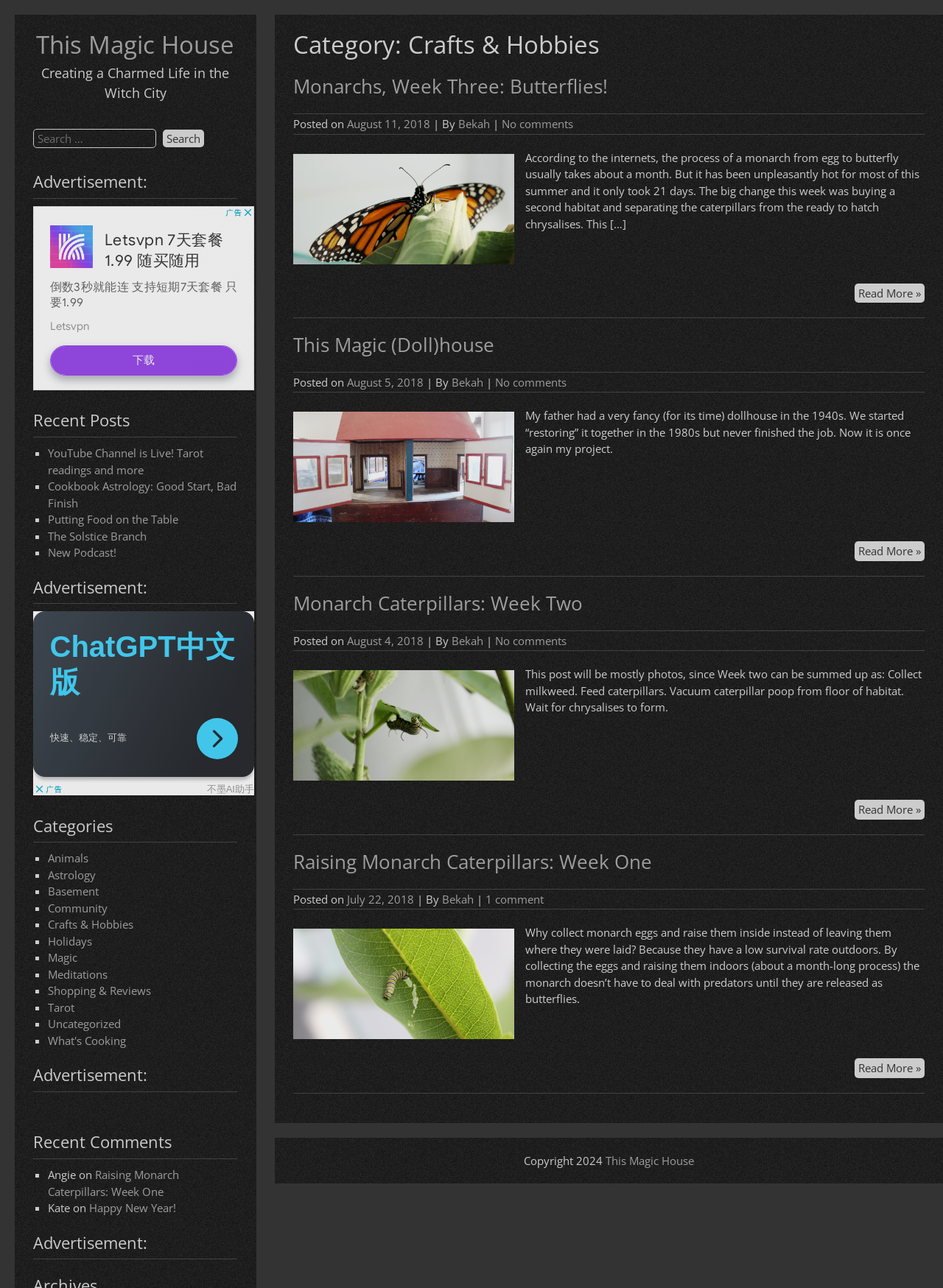Pinpoint the bounding box coordinates of the clickable element to carry out the following instruction: "Buy Baltic Black Ops from Amazon.co.uk."

None